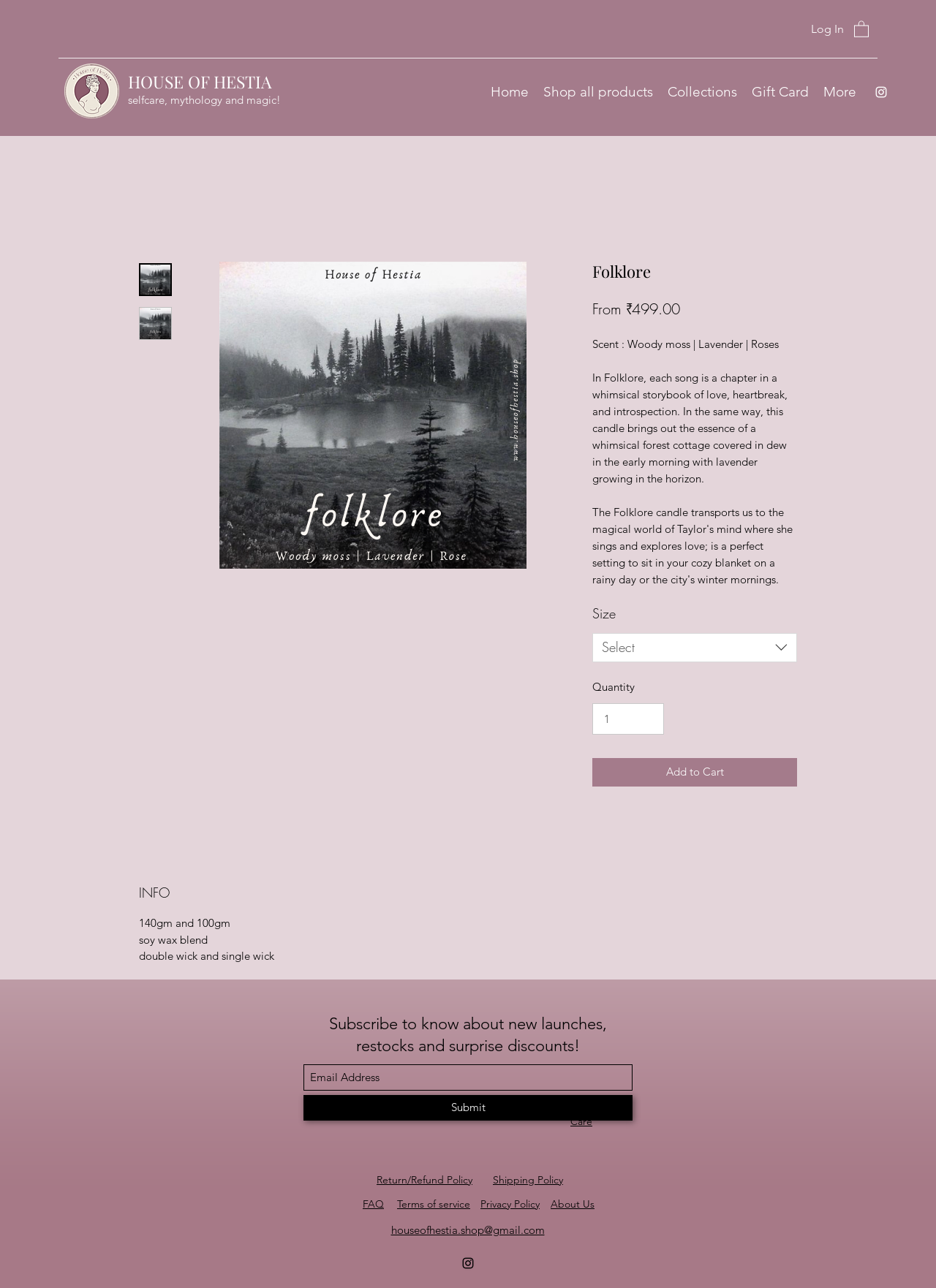Identify the bounding box coordinates of the clickable region to carry out the given instruction: "Select a size for the Folklore candle".

[0.633, 0.491, 0.852, 0.514]